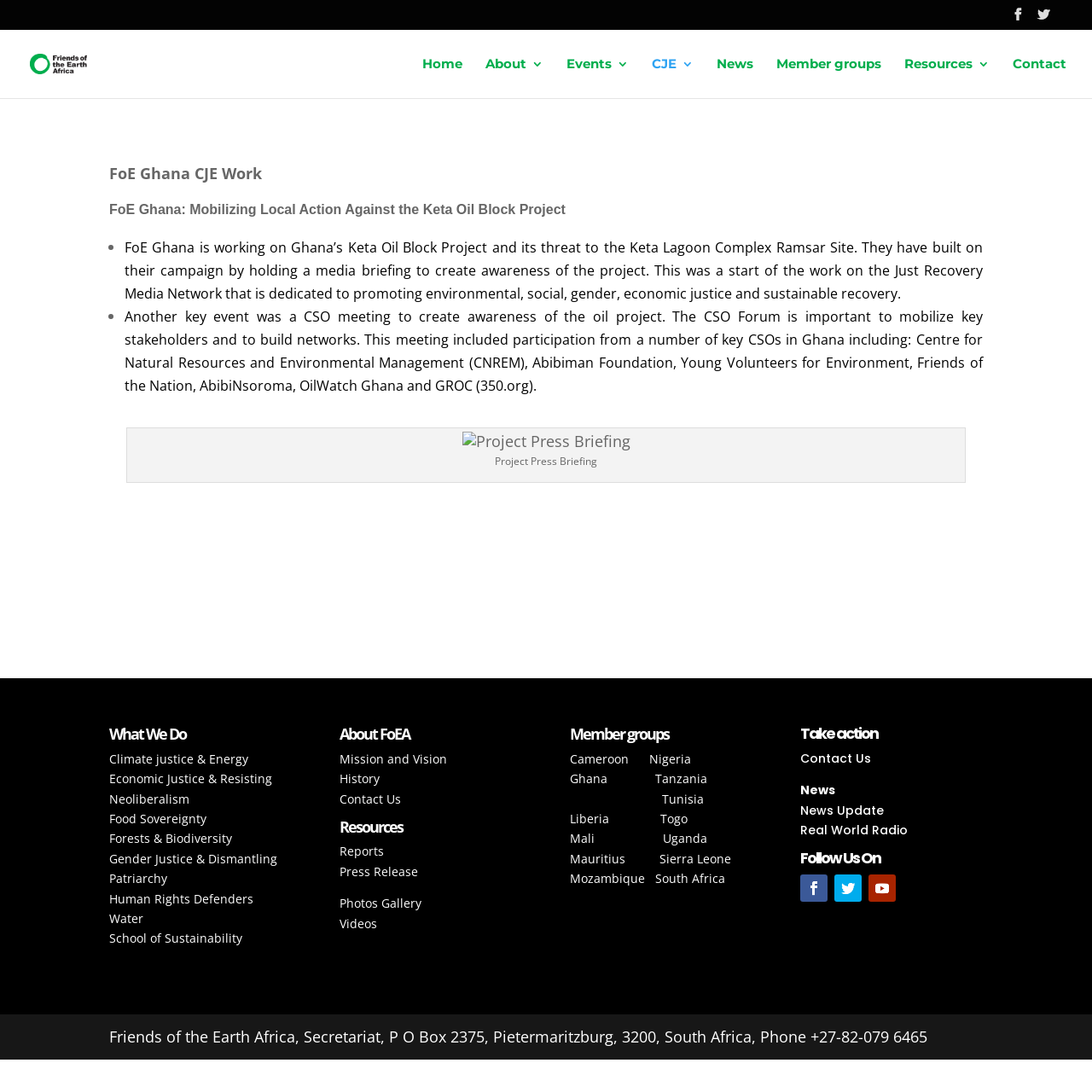Determine the bounding box for the described UI element: "Climate justice & Energy".

[0.1, 0.687, 0.227, 0.702]